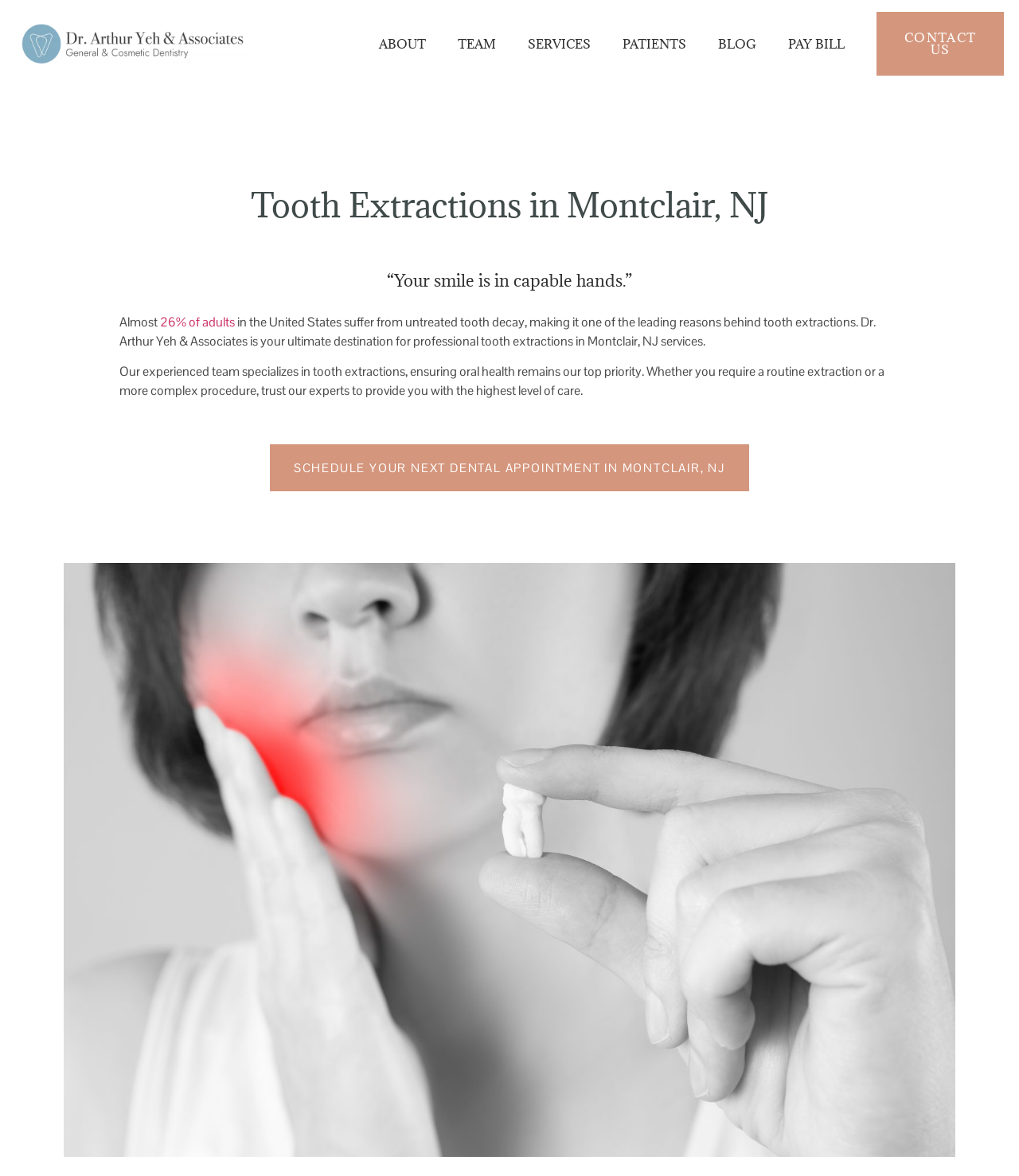Provide the bounding box coordinates of the HTML element described by the text: "Sports". The coordinates should be in the format [left, top, right, bottom] with values between 0 and 1.

None